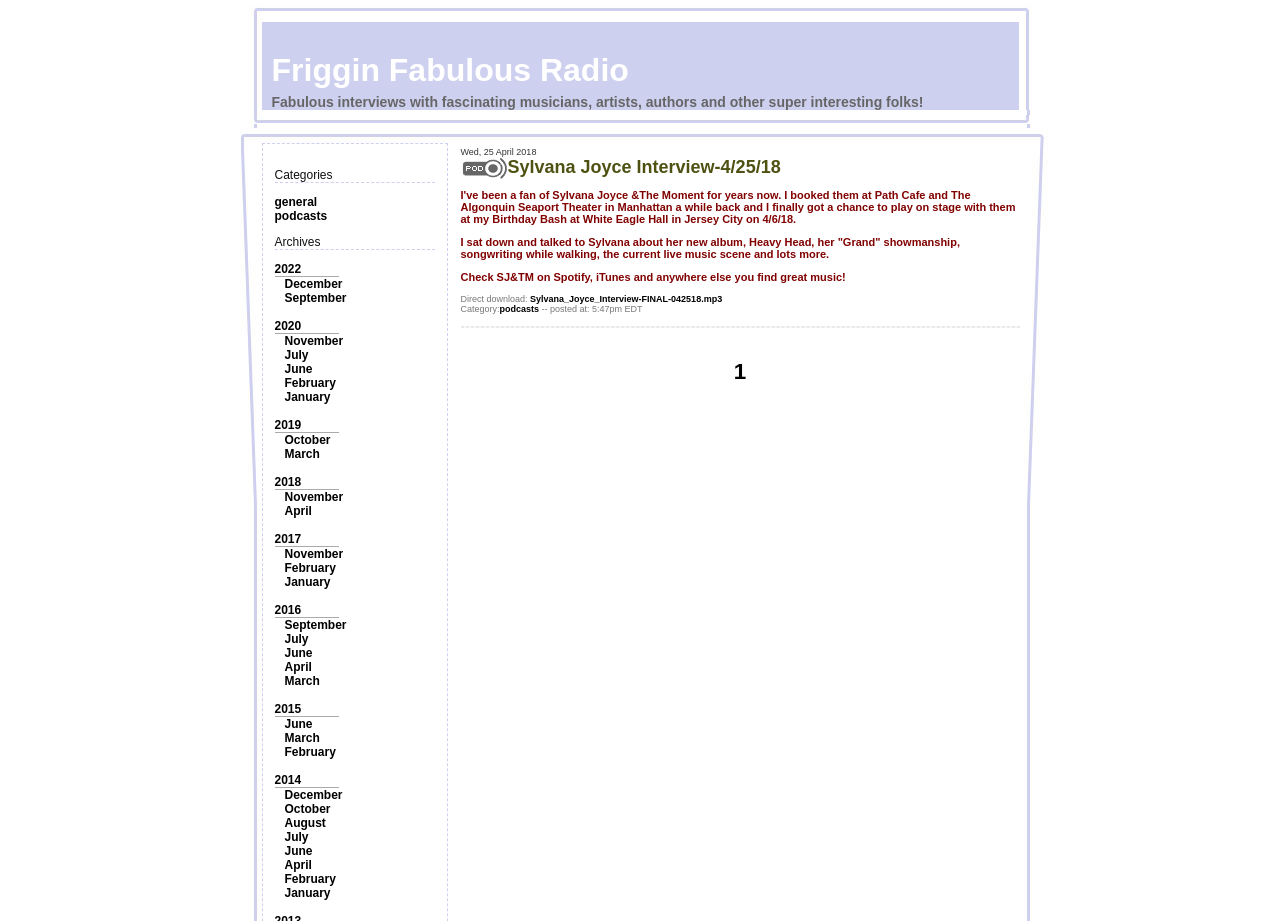What platform can users find Sylvana Joyce's music on?
Please analyze the image and answer the question with as much detail as possible.

According to the webpage, users can find Sylvana Joyce's music on Spotify and iTunes, as mentioned in the interview description.